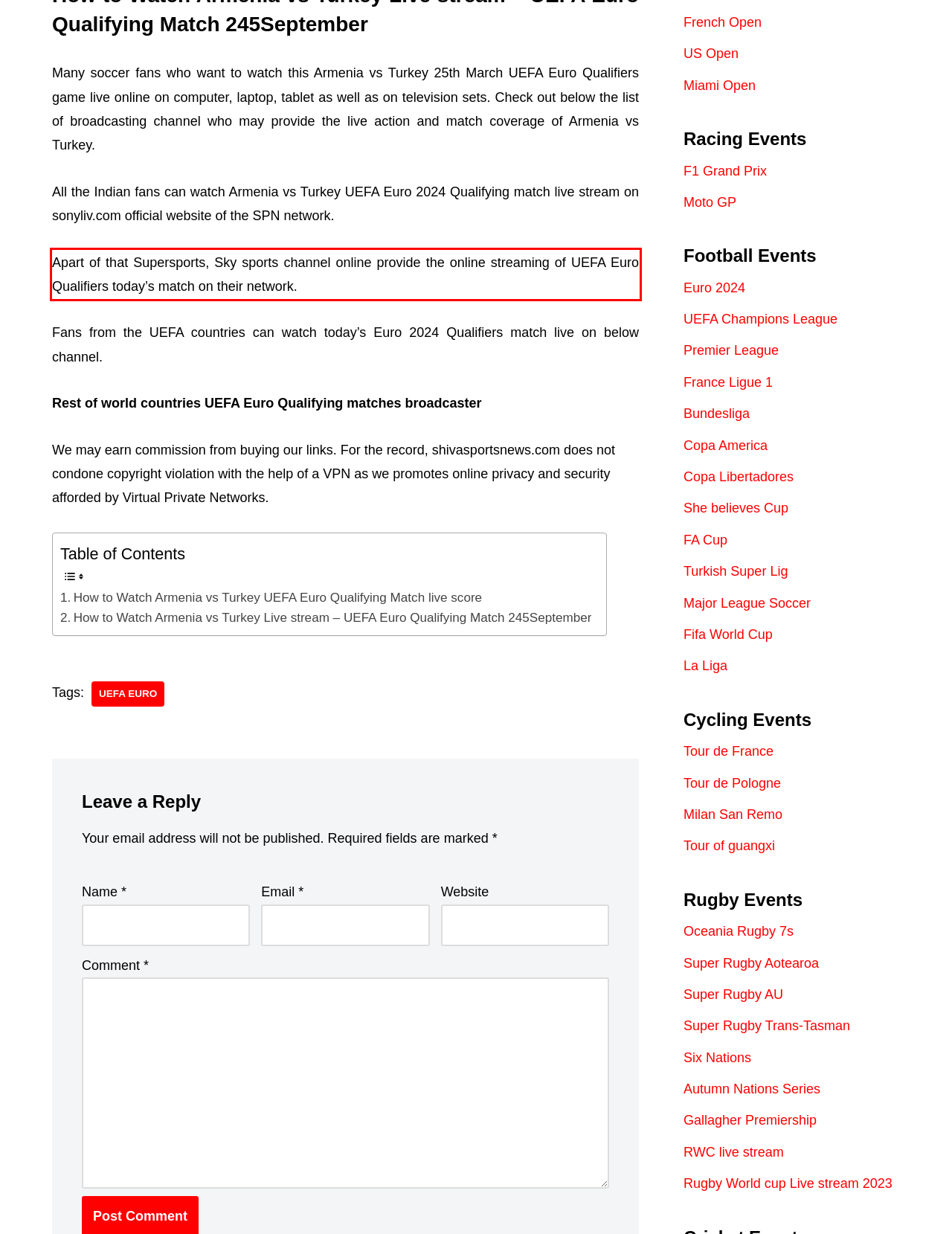Examine the webpage screenshot and use OCR to recognize and output the text within the red bounding box.

Apart of that Supersports, Sky sports channel online provide the online streaming of UEFA Euro Qualifiers today’s match on their network.